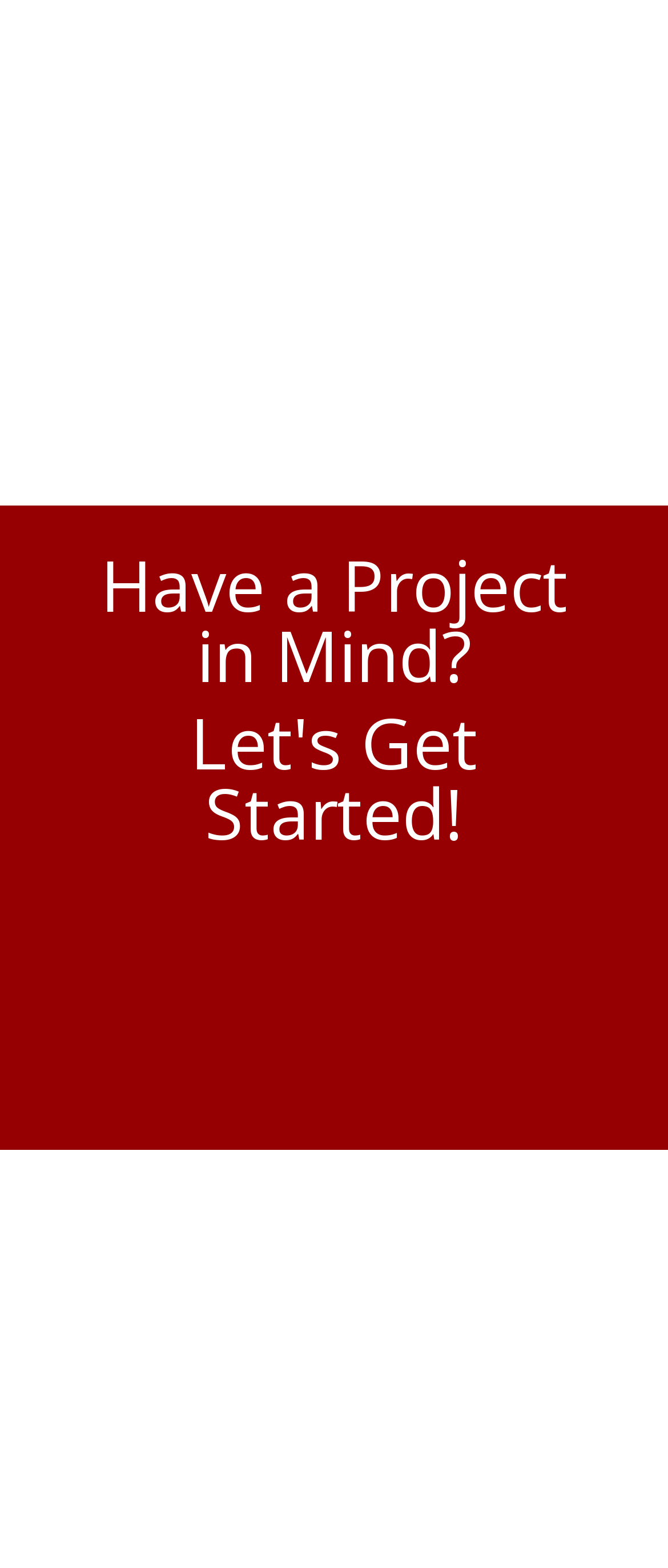Identify the bounding box coordinates of the region that needs to be clicked to carry out this instruction: "Click on Sign Leasing". Provide these coordinates as four float numbers ranging from 0 to 1, i.e., [left, top, right, bottom].

[0.382, 0.015, 0.618, 0.116]